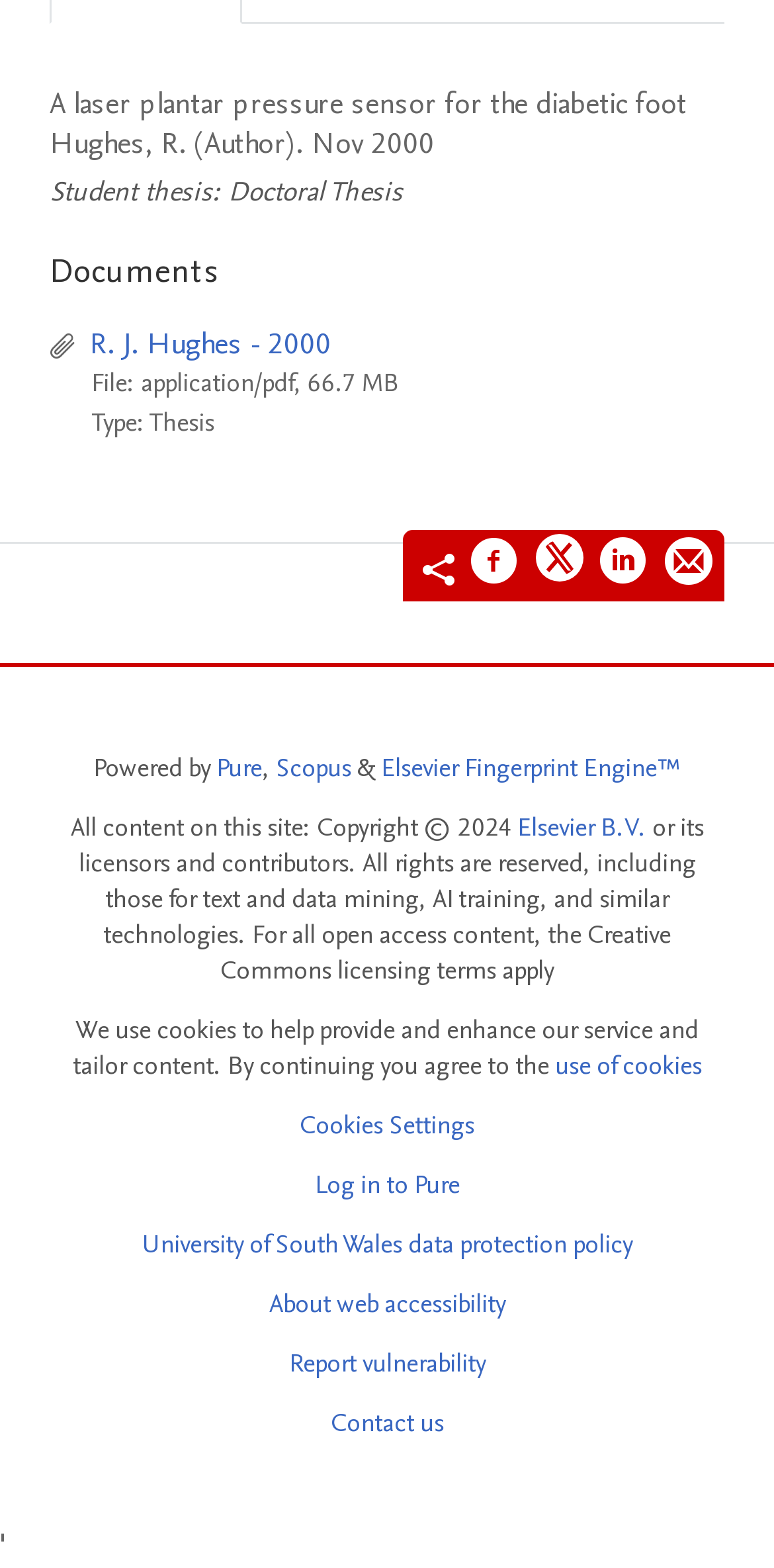Determine the bounding box coordinates of the region to click in order to accomplish the following instruction: "View 'business' category". Provide the coordinates as four float numbers between 0 and 1, specifically [left, top, right, bottom].

None